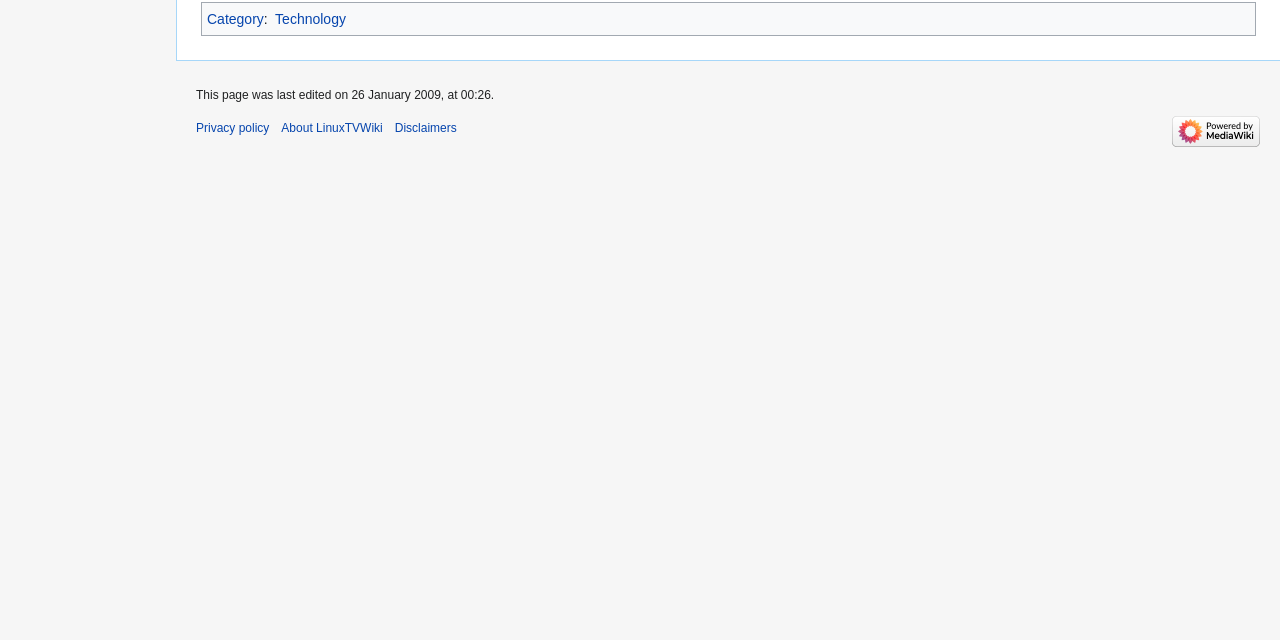Given the description Privacy policy, predict the bounding box coordinates of the UI element. Ensure the coordinates are in the format (top-left x, top-left y, bottom-right x, bottom-right y) and all values are between 0 and 1.

[0.153, 0.189, 0.21, 0.211]